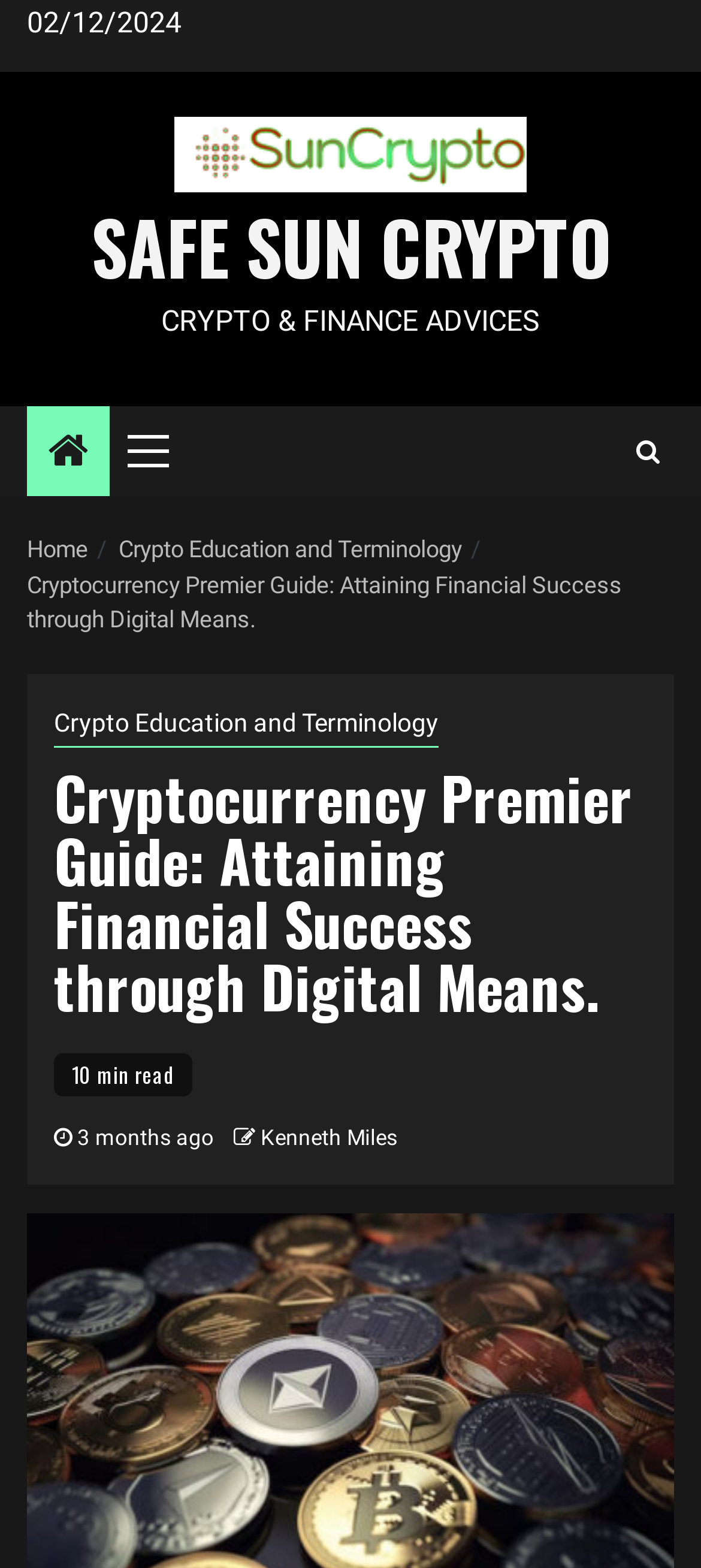Who is the author of the article?
Please provide a comprehensive answer based on the contents of the image.

The author of the article is displayed below the title, which can be found in the link element with the text 'Kenneth Miles' and bounding box coordinates [0.372, 0.718, 0.567, 0.734].